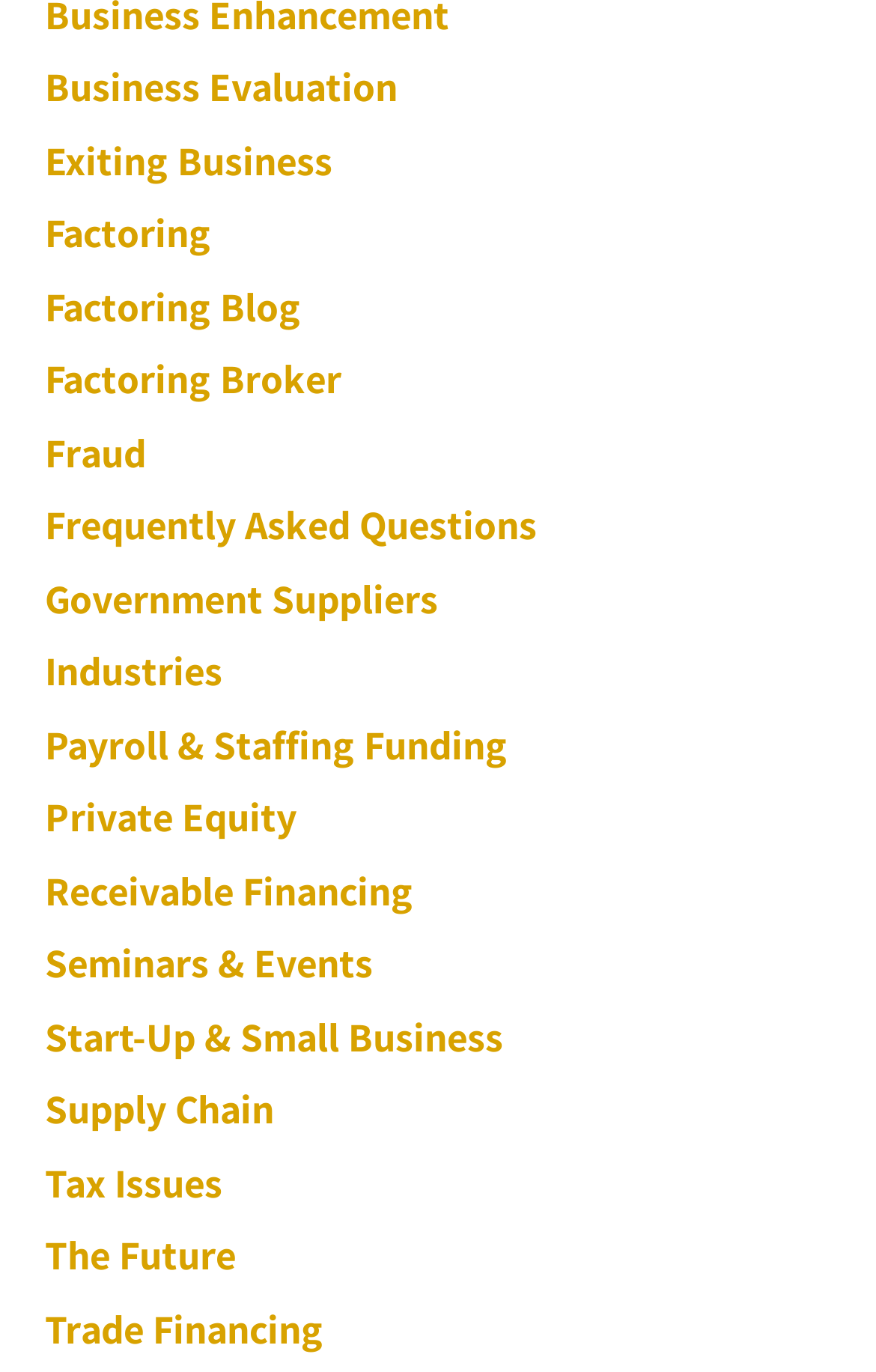Find the UI element described as: "Receivable Financing" and predict its bounding box coordinates. Ensure the coordinates are four float numbers between 0 and 1, [left, top, right, bottom].

[0.051, 0.63, 0.472, 0.668]